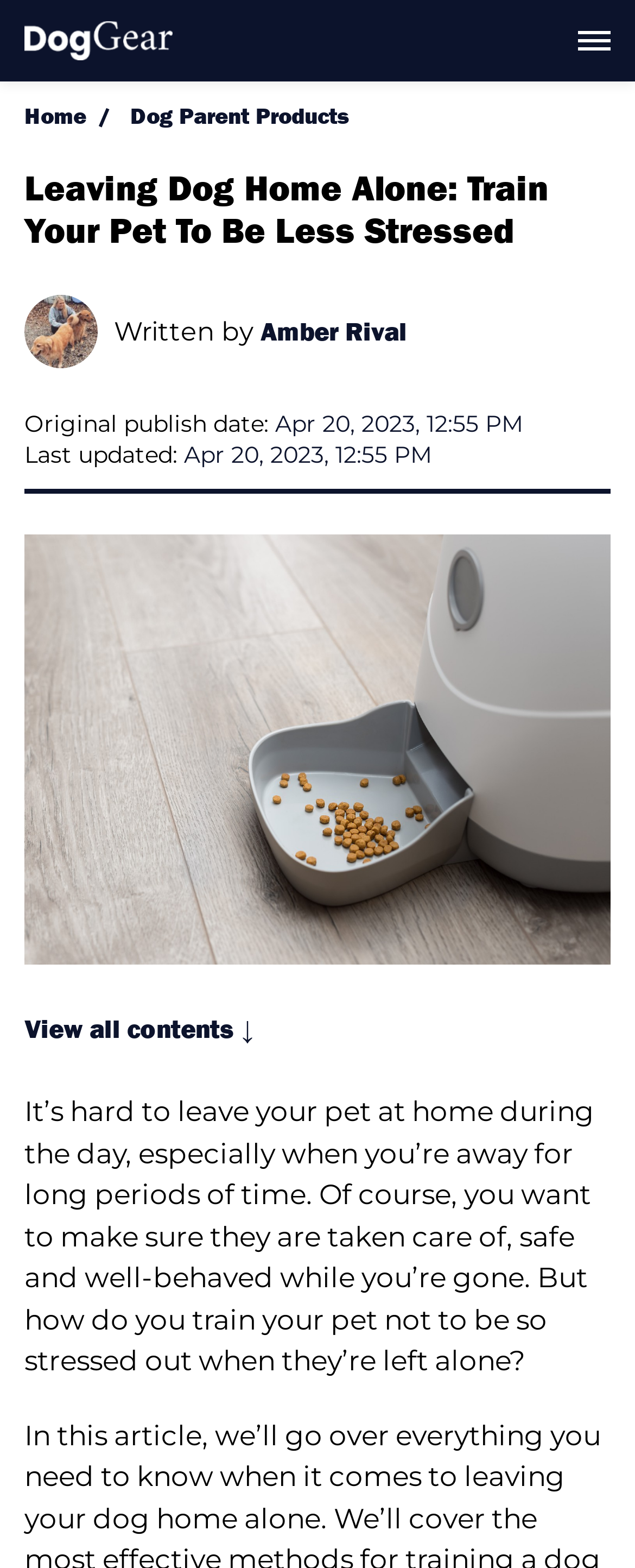Given the description title="COOL mama", predict the bounding box coordinates of the UI element. Ensure the coordinates are in the format (top-left x, top-left y, bottom-right x, bottom-right y) and all values are between 0 and 1.

None